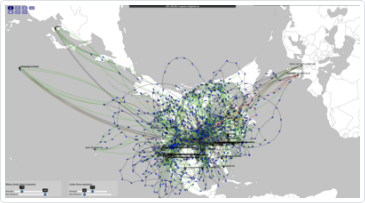Refer to the screenshot and give an in-depth answer to this question: What do the thickness and color of graph edges indicate?

The caption explains that the thickness and color of the graph edges in the image are indicating the delay and throughput of data along the network connections, providing valuable insights into the dynamics of network performance.